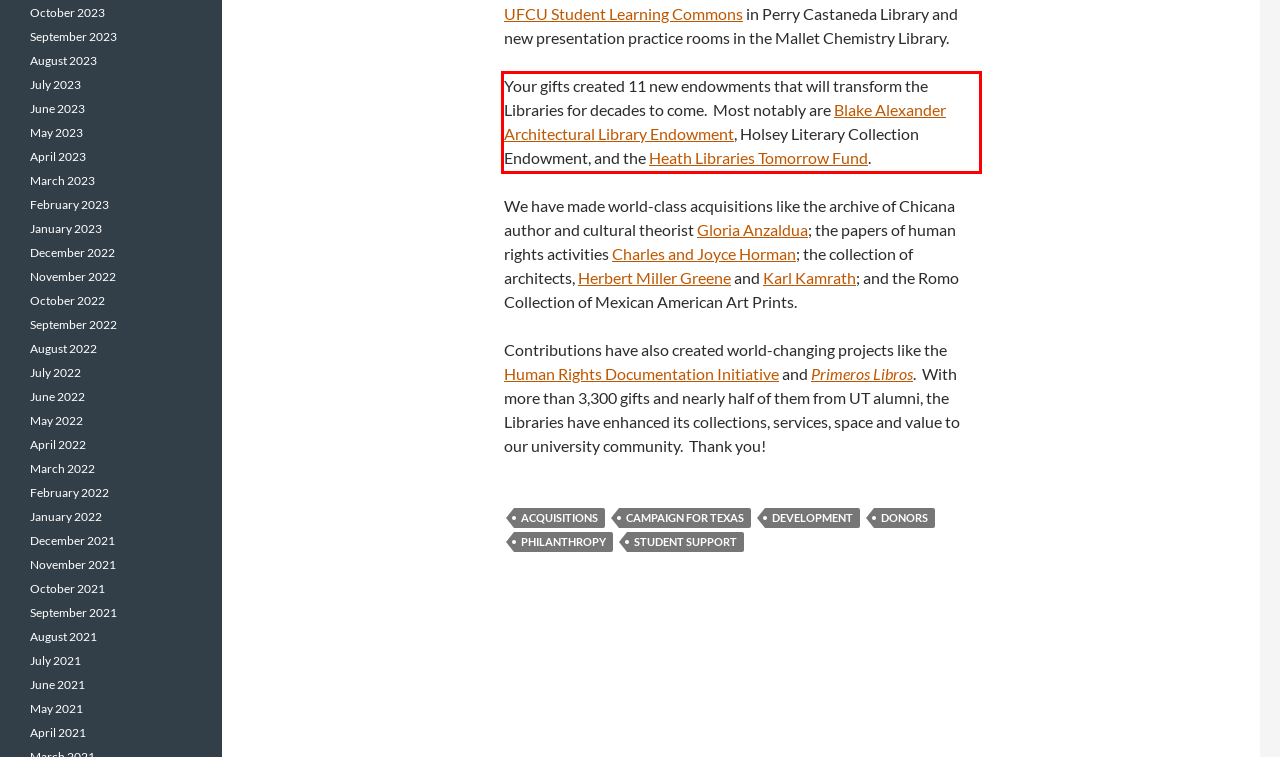Within the screenshot of a webpage, identify the red bounding box and perform OCR to capture the text content it contains.

Your gifts created 11 new endowments that will transform the Libraries for decades to come. Most notably are Blake Alexander Architectural Library Endowment, Holsey Literary Collection Endowment, and the Heath Libraries Tomorrow Fund.